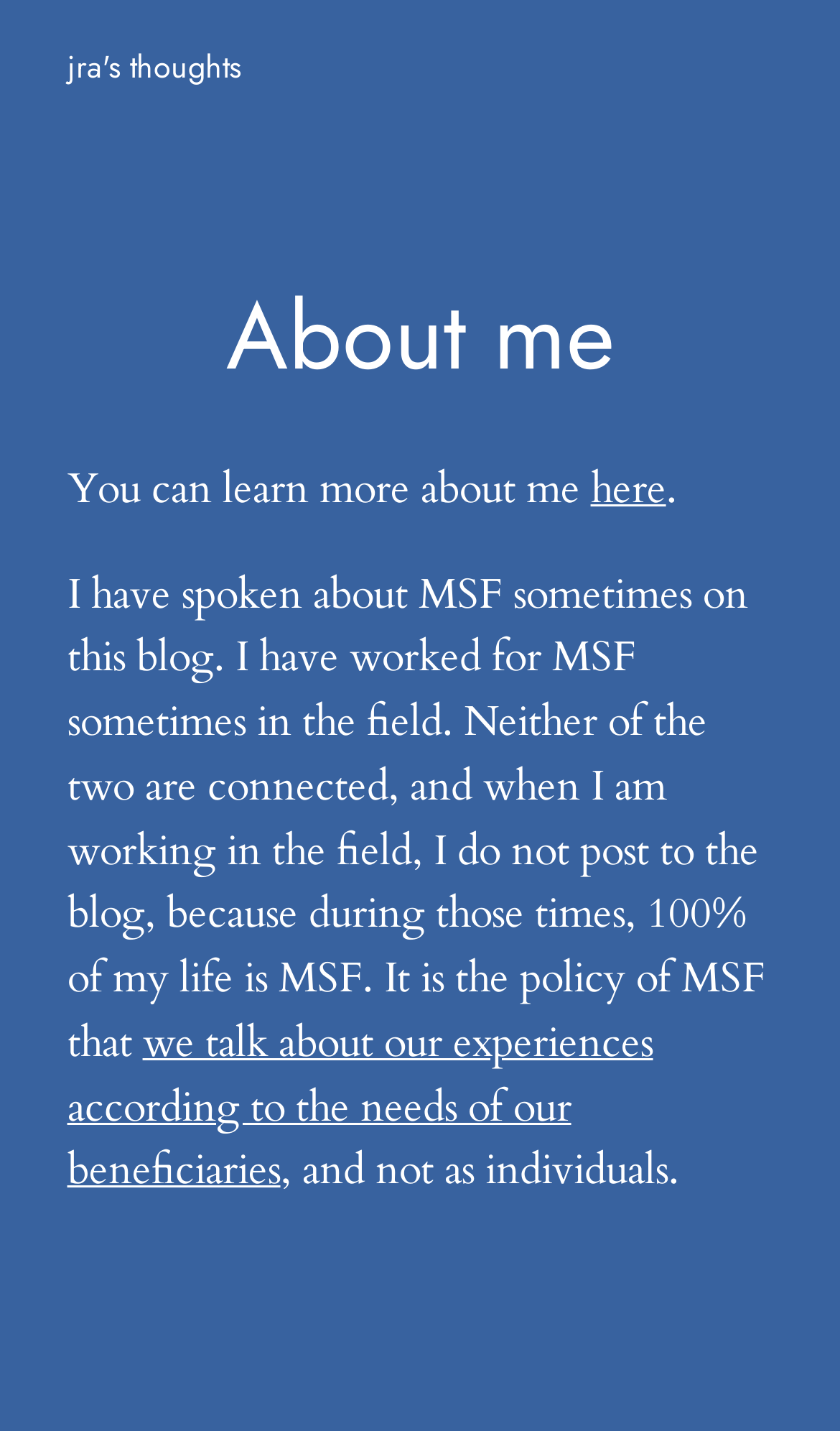What can you learn more about?
Please provide a comprehensive answer based on the contents of the image.

The text states 'You can learn more about me here', indicating that the link 'here' provides more information about the author.